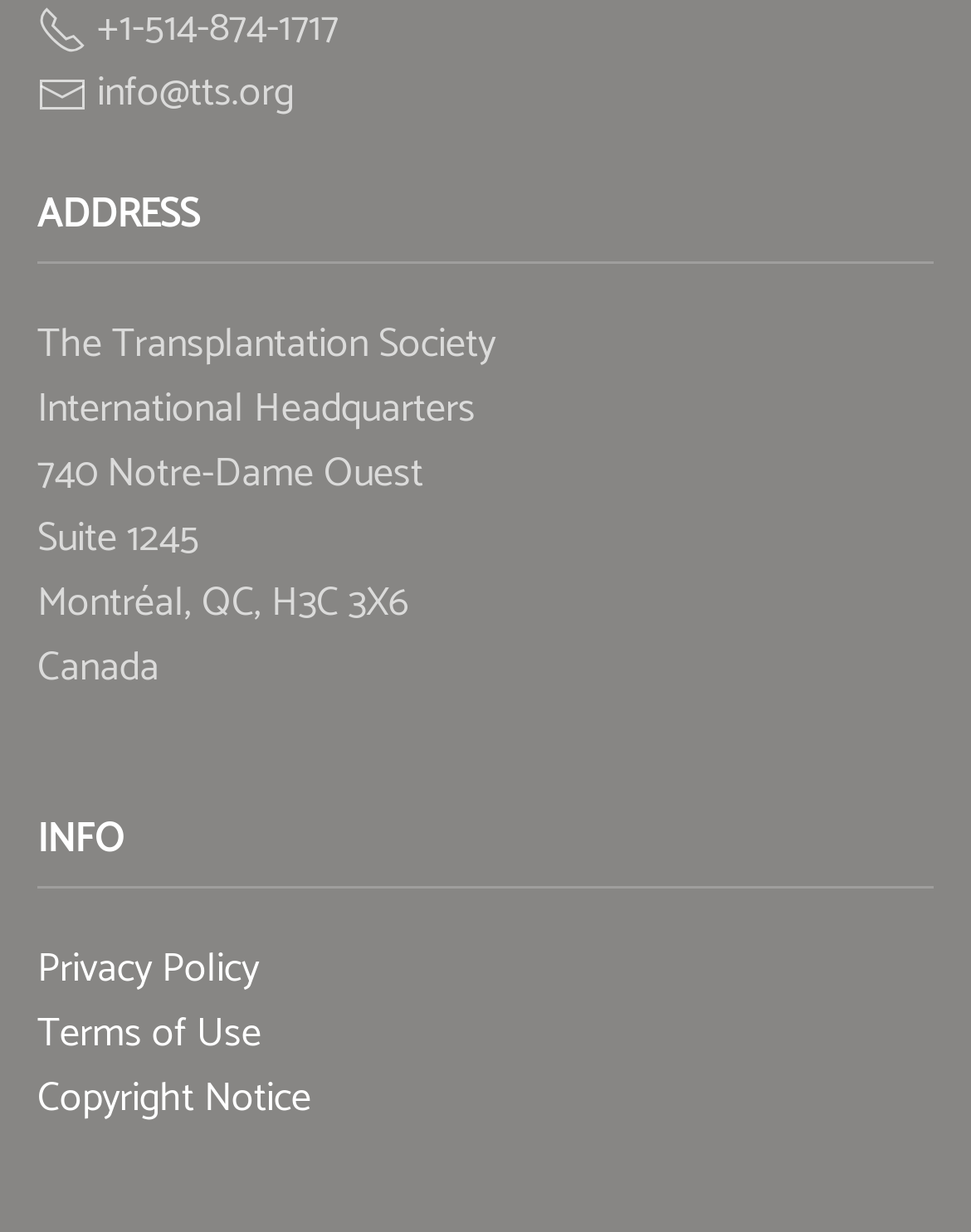What is the postal code of The Transplantation Society's headquarters?
Provide a short answer using one word or a brief phrase based on the image.

H3C 3X6